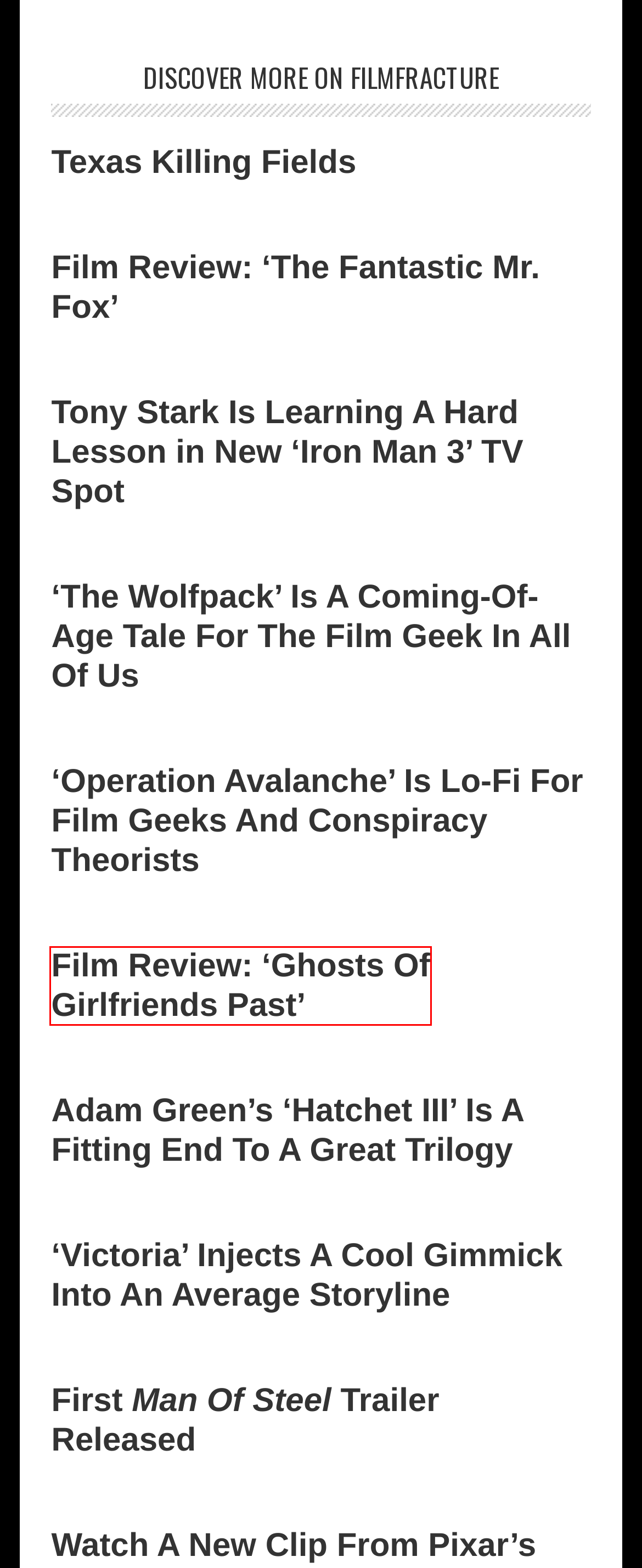You are presented with a screenshot of a webpage containing a red bounding box around an element. Determine which webpage description best describes the new webpage after clicking on the highlighted element. Here are the candidates:
A. 'Chappie' Lacks Focus, And Not Even Fighting Robots Can Fully Save It · FilmFracture
B. Tony Stark Is Learning A Hard Lesson in New 'Iron Man 3' TV Spot · FilmFracture
C. ‘The Wolfpack’ Is A Coming-Of-Age Tale For The Film Geek In All Of Us · FilmFracture
D. Film Review: 'Ghosts Of Girlfriends Past' · FilmFracture
E. First Man Of Steel Trailer Released · FilmFracture
F. Texas Killing Fields · FilmFracture
G. Film Review: 'The Fantastic Mr. Fox' · FilmFracture
H. 'Victoria' Injects A Cool Gimmick Into An Average Storyline · FilmFracture

D